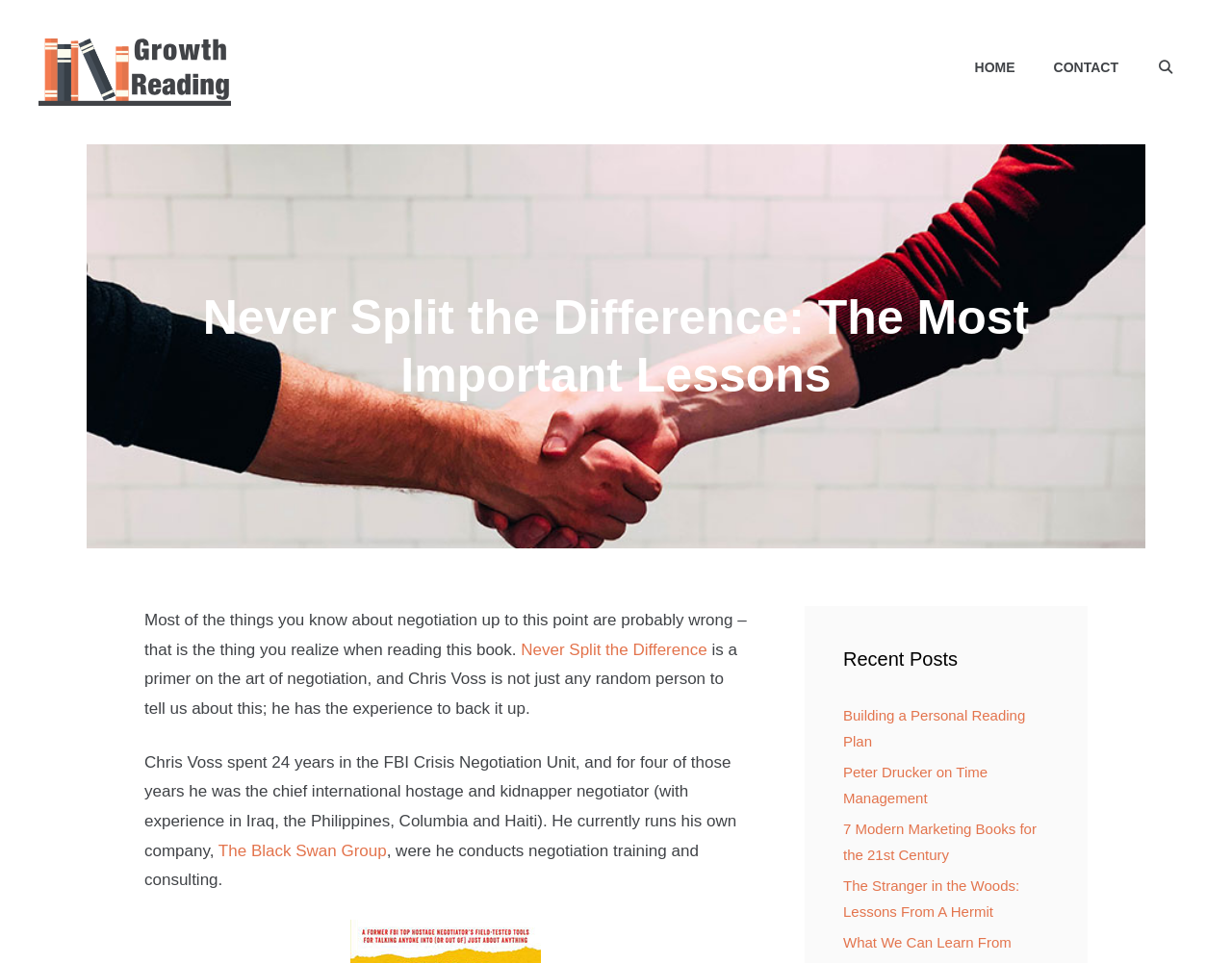Indicate the bounding box coordinates of the element that must be clicked to execute the instruction: "View the smile gallery". The coordinates should be given as four float numbers between 0 and 1, i.e., [left, top, right, bottom].

None